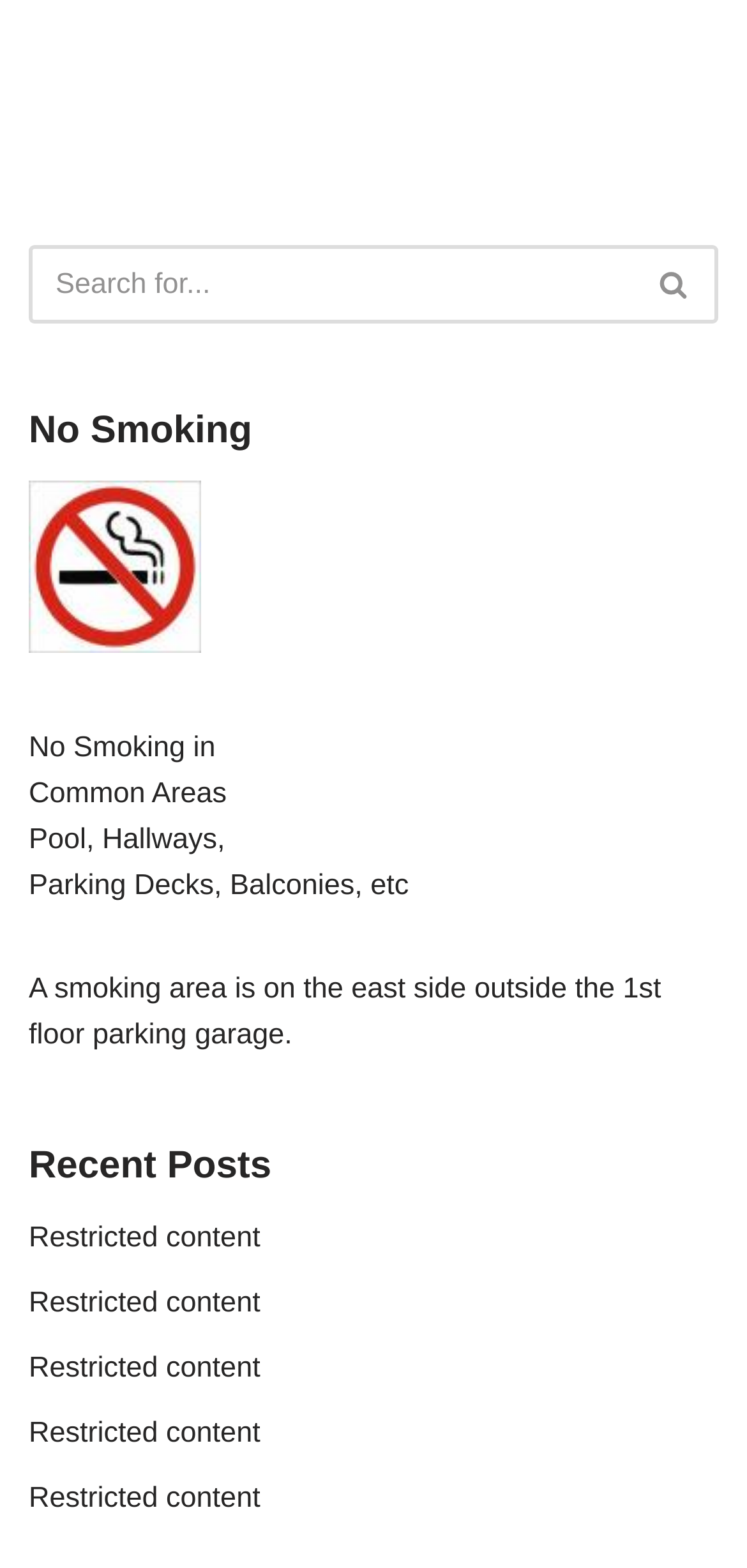Answer the question briefly using a single word or phrase: 
How many restricted content links are there?

5